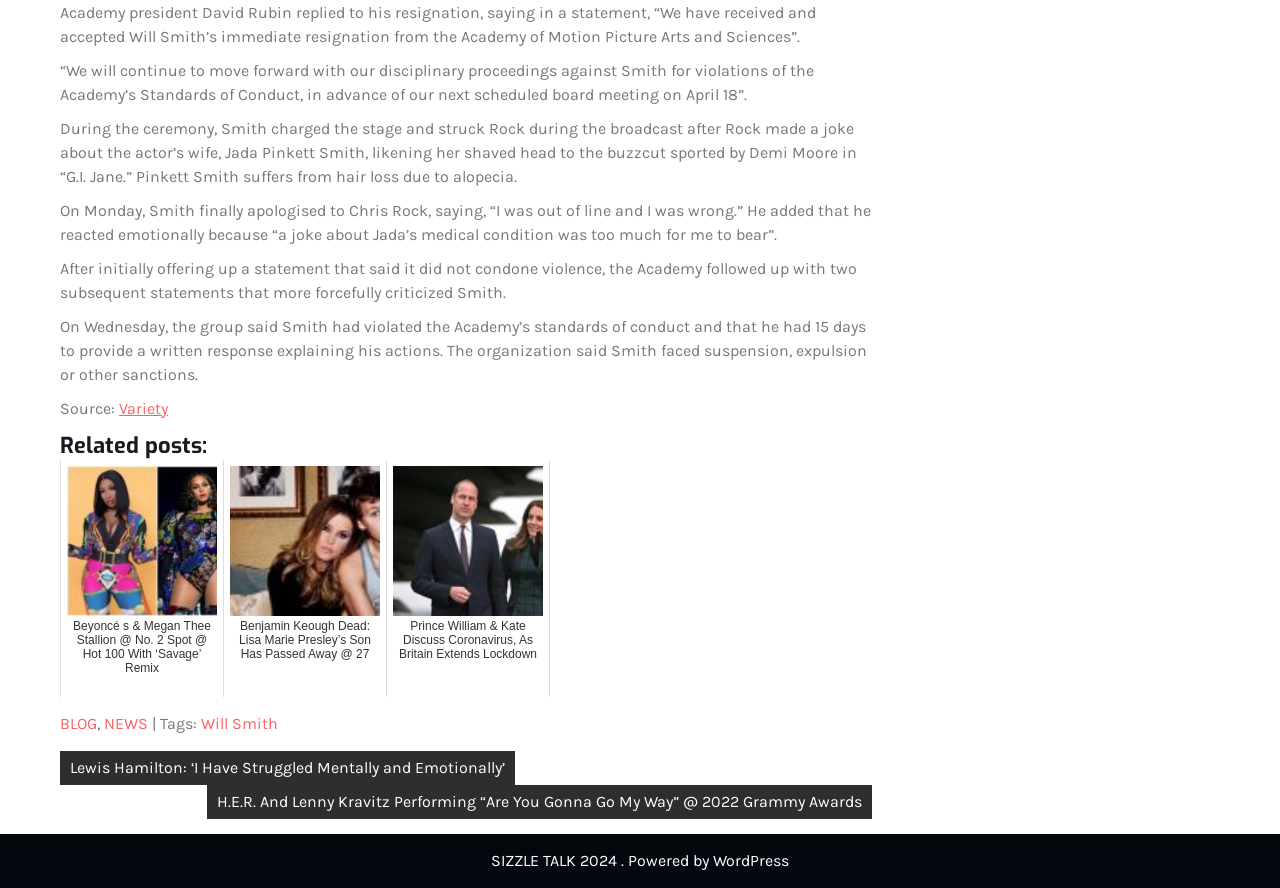Determine the bounding box coordinates of the element that should be clicked to execute the following command: "Visit Variety website".

[0.093, 0.449, 0.131, 0.471]